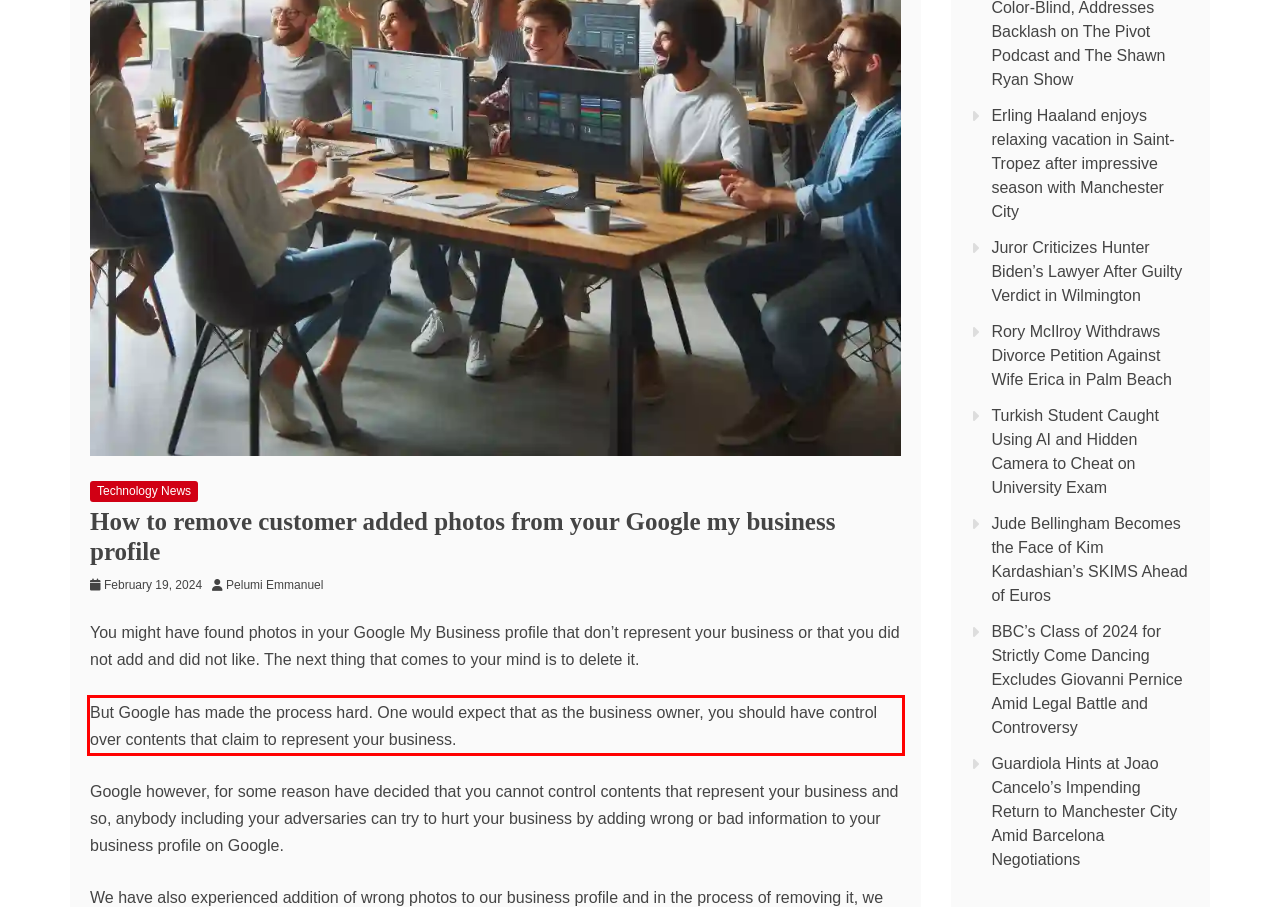Look at the webpage screenshot and recognize the text inside the red bounding box.

But Google has made the process hard. One would expect that as the business owner, you should have control over contents that claim to represent your business.